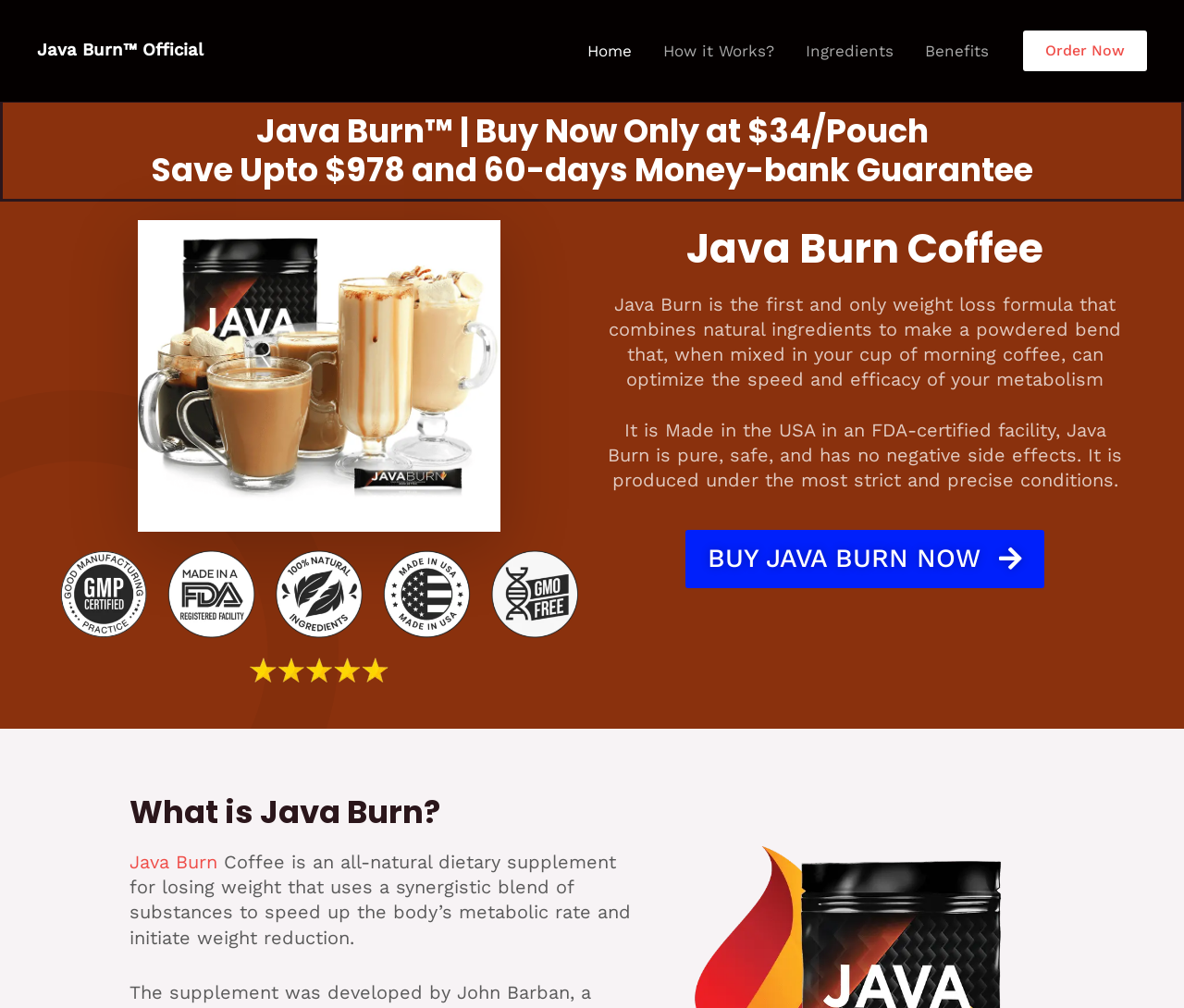Predict the bounding box coordinates of the UI element that matches this description: "Healthy Green Tea Recipes". The coordinates should be in the format [left, top, right, bottom] with each value between 0 and 1.

None